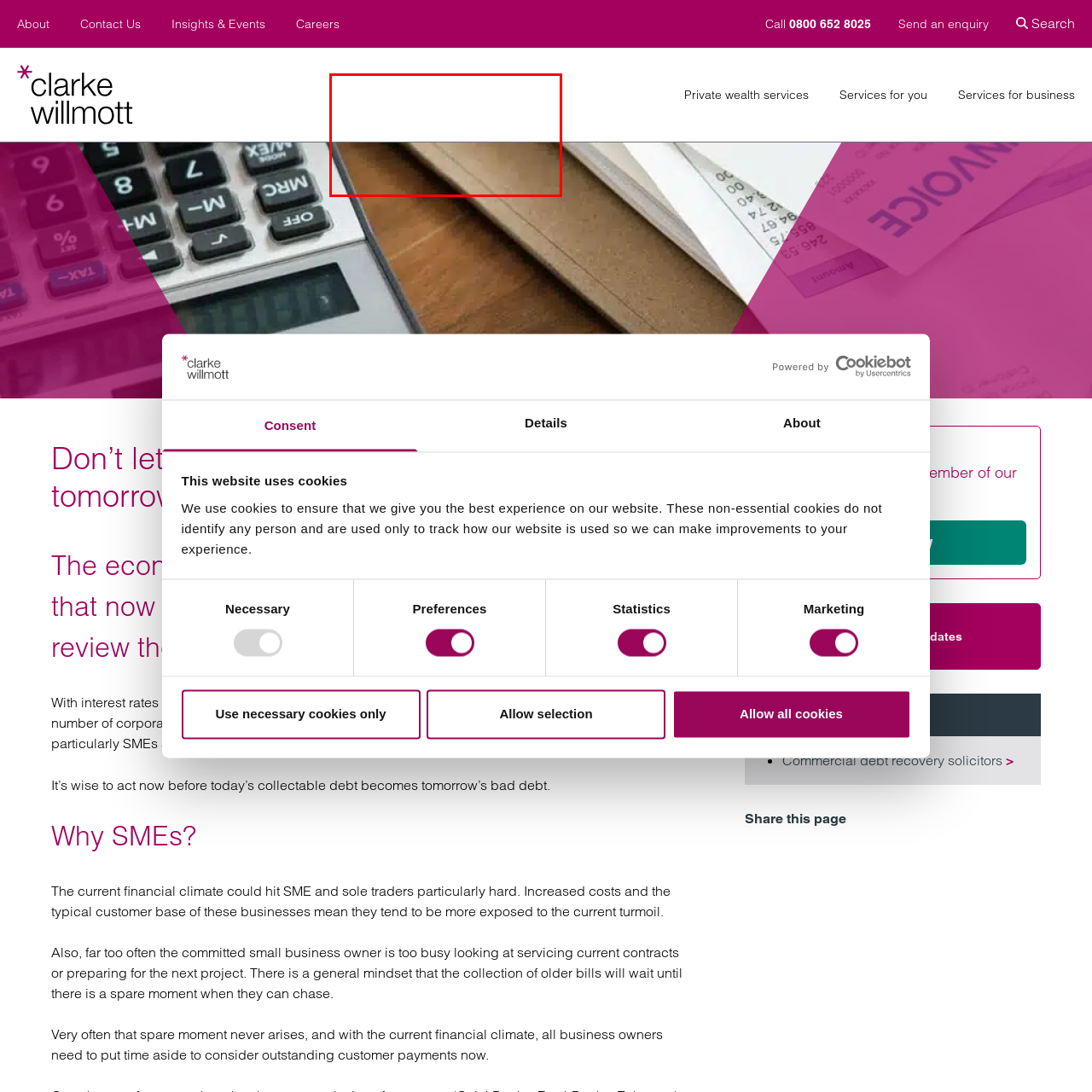What is the ambiance of the workspace? Study the image bordered by the red bounding box and answer briefly using a single word or a phrase.

Motivational